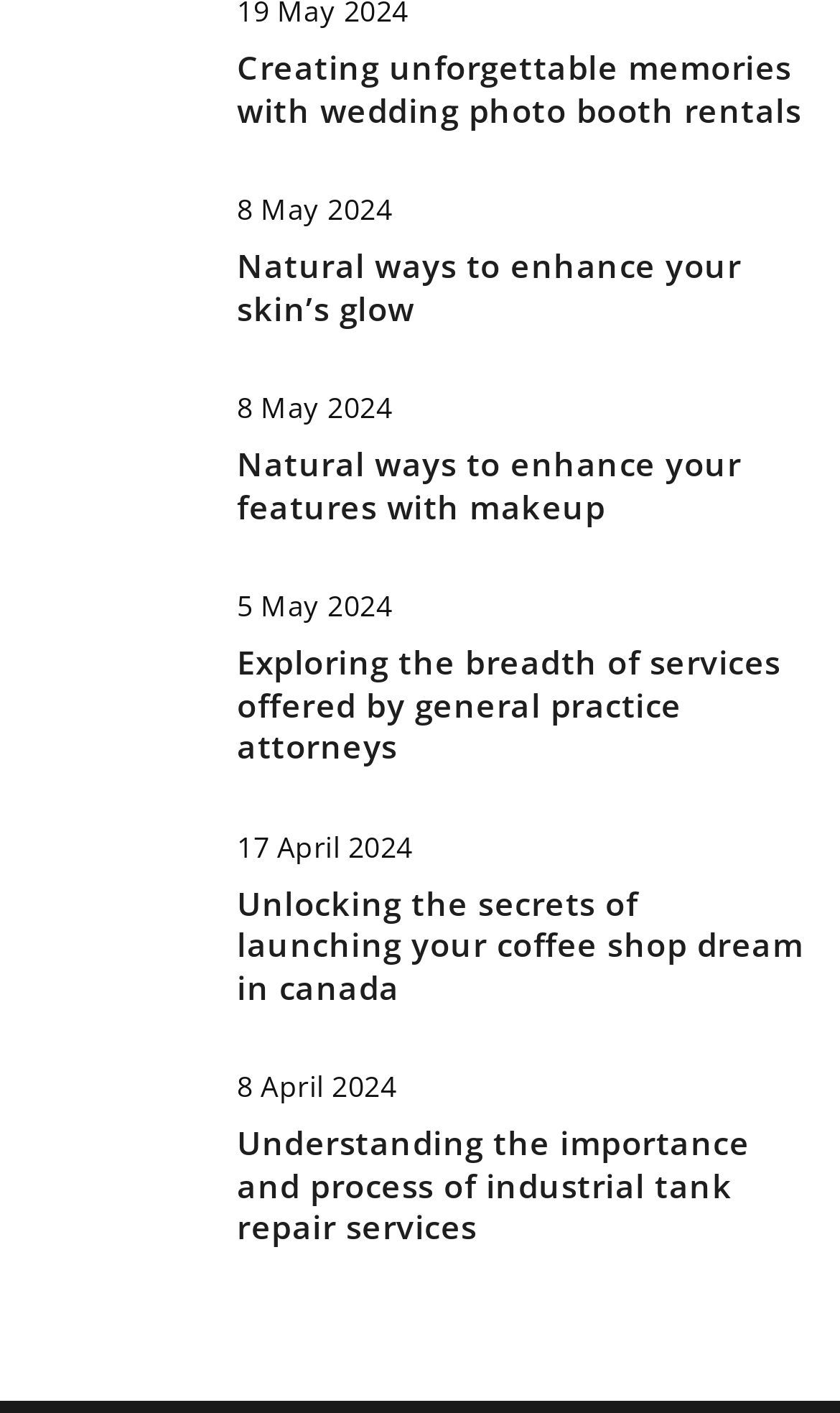What is the common format of the article titles?
Please provide a single word or phrase as your answer based on the screenshot.

Natural ways to...